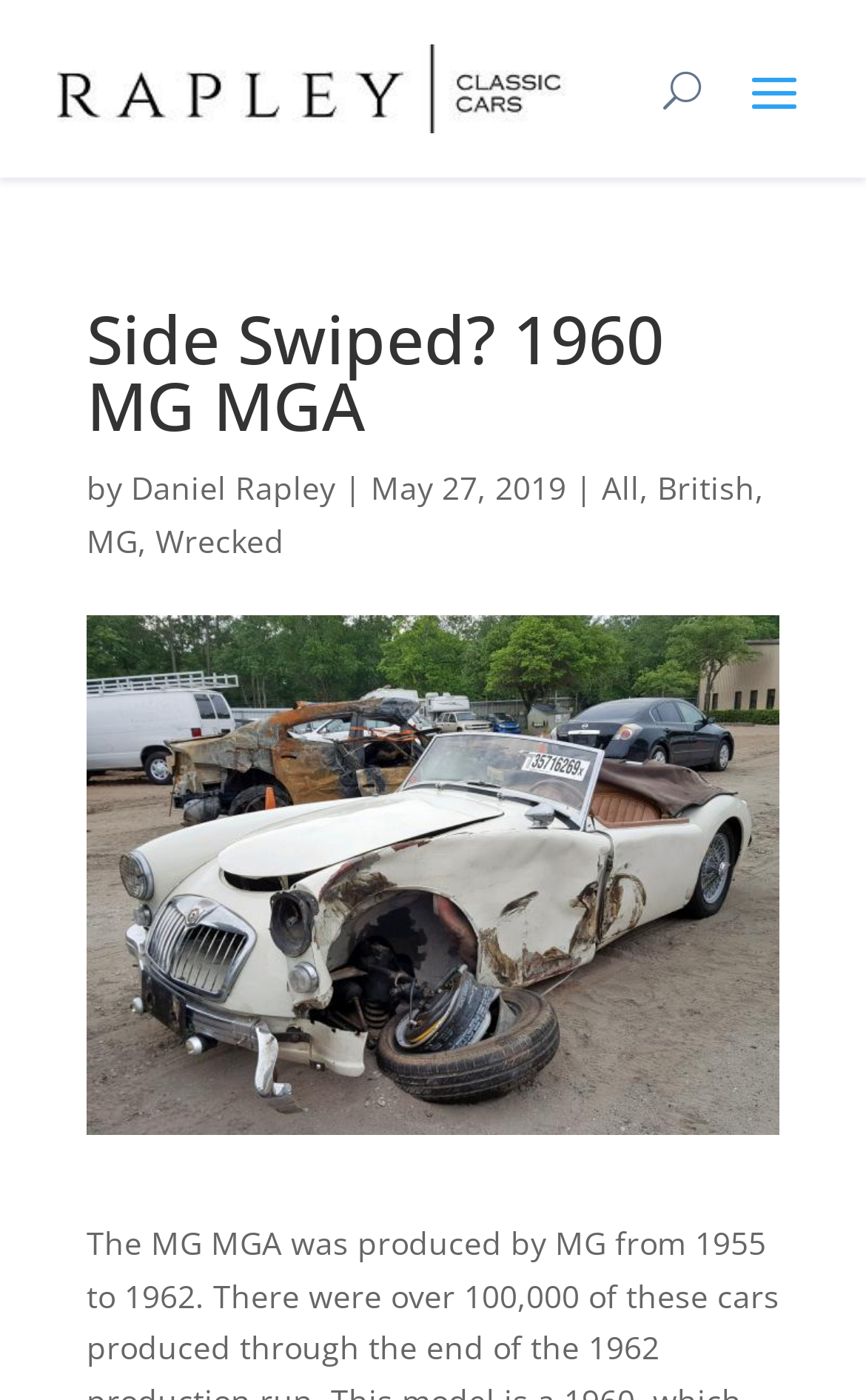What is the model of the car in the webpage?
Using the visual information, respond with a single word or phrase.

MG MGA